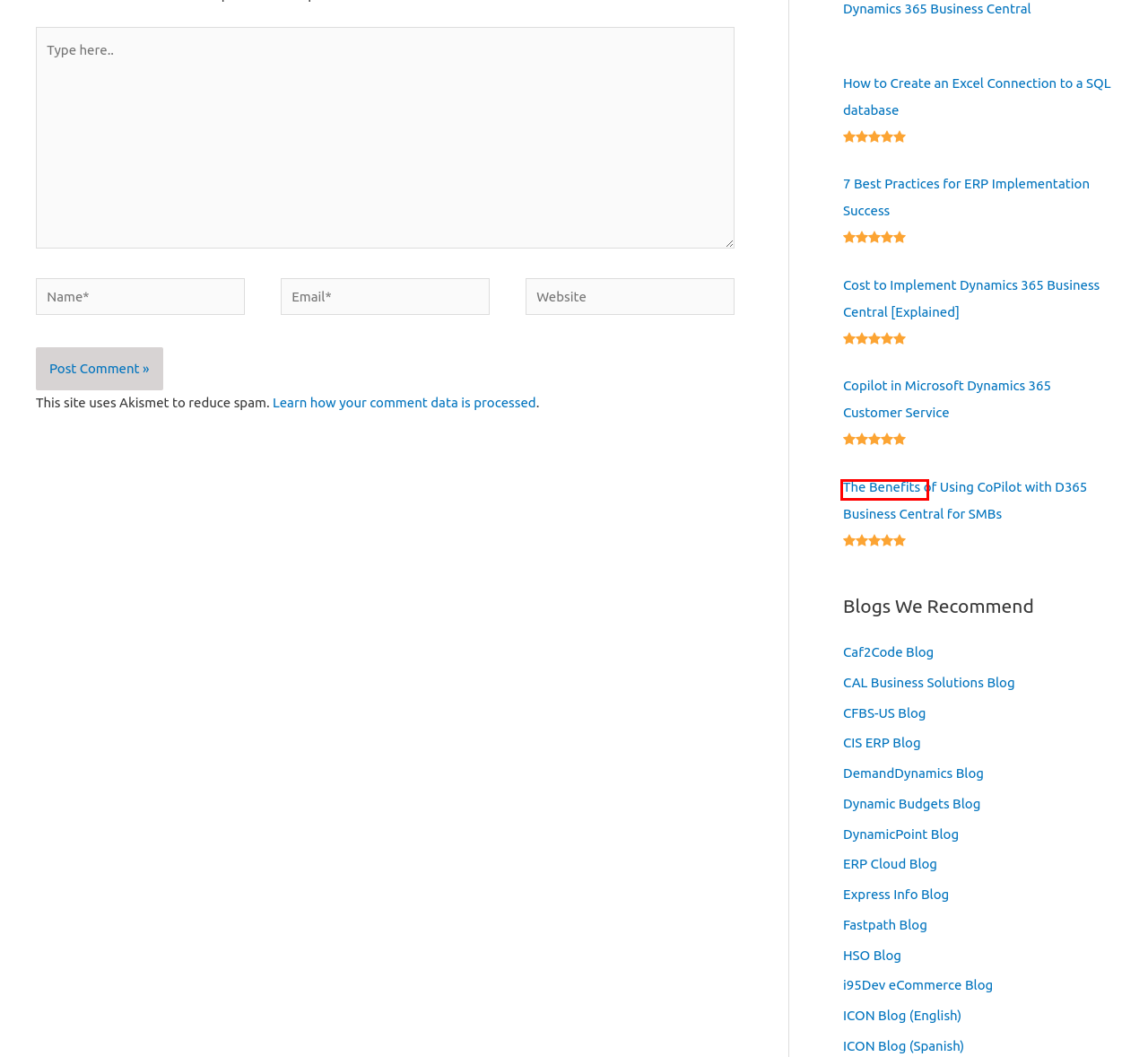You are presented with a screenshot of a webpage with a red bounding box. Select the webpage description that most closely matches the new webpage after clicking the element inside the red bounding box. The options are:
A. Blog – i95dev
B. Blog | Clients First
C. Microsoft Dynamics ERP & CRM Integration News & Updates | Page 1
D. Blog - MIBAR
E. JourneyTEAM Blog | Microsoft Dynamics and Power Platform | Azure | Technology Updates
F. HSO knowledge, blogs, customer stories
G. Fastpath Blog- Articles on Security, Audit and Compliance
H. News, announcements and free recommendations from ICON

B